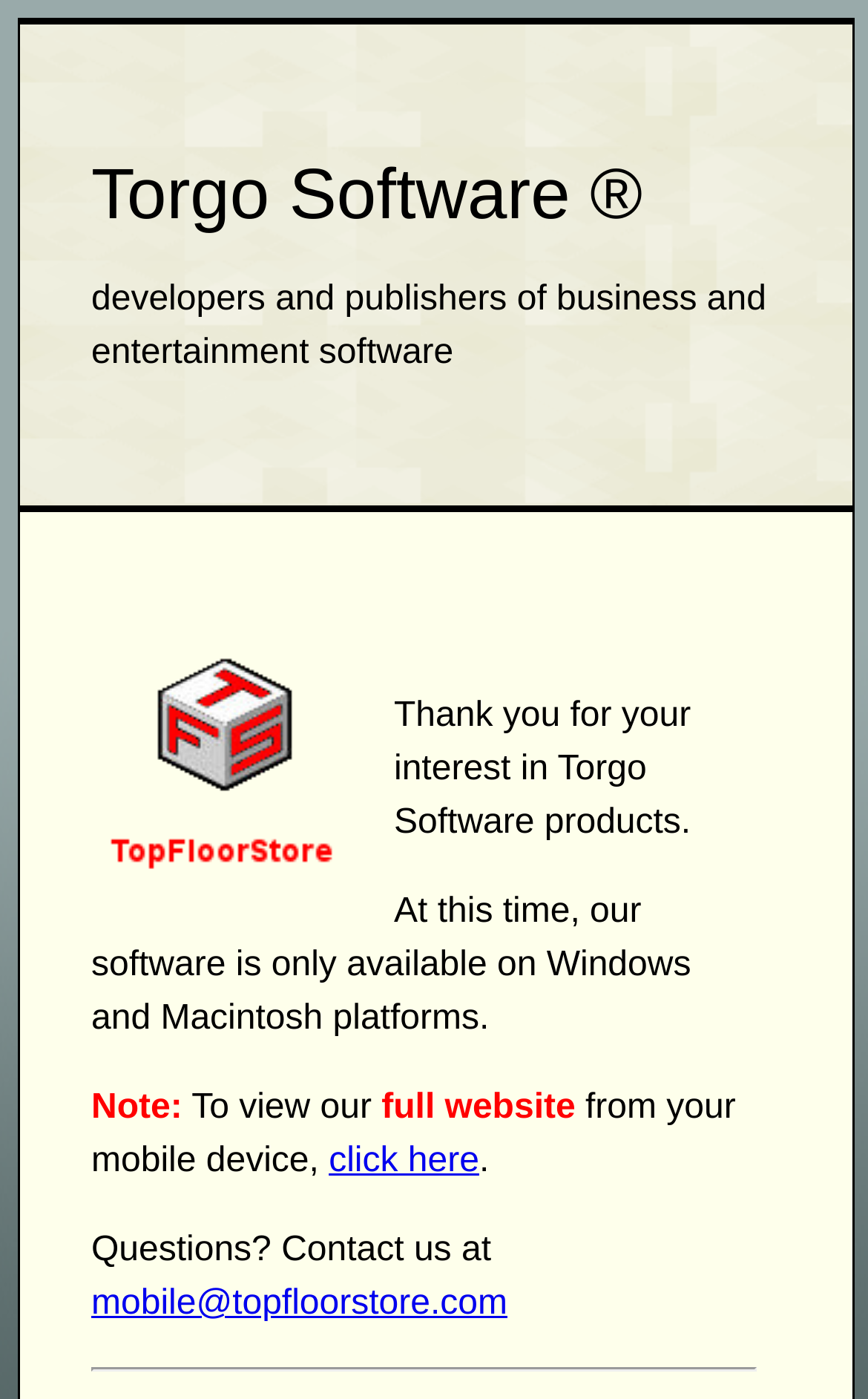What platforms are the software available on?
Please answer the question with a detailed and comprehensive explanation.

The webpage mentions that the software is only available on Windows and Macintosh platforms, as stated in the static text element 'At this time, our software is only available on Windows and Macintosh platforms.'.